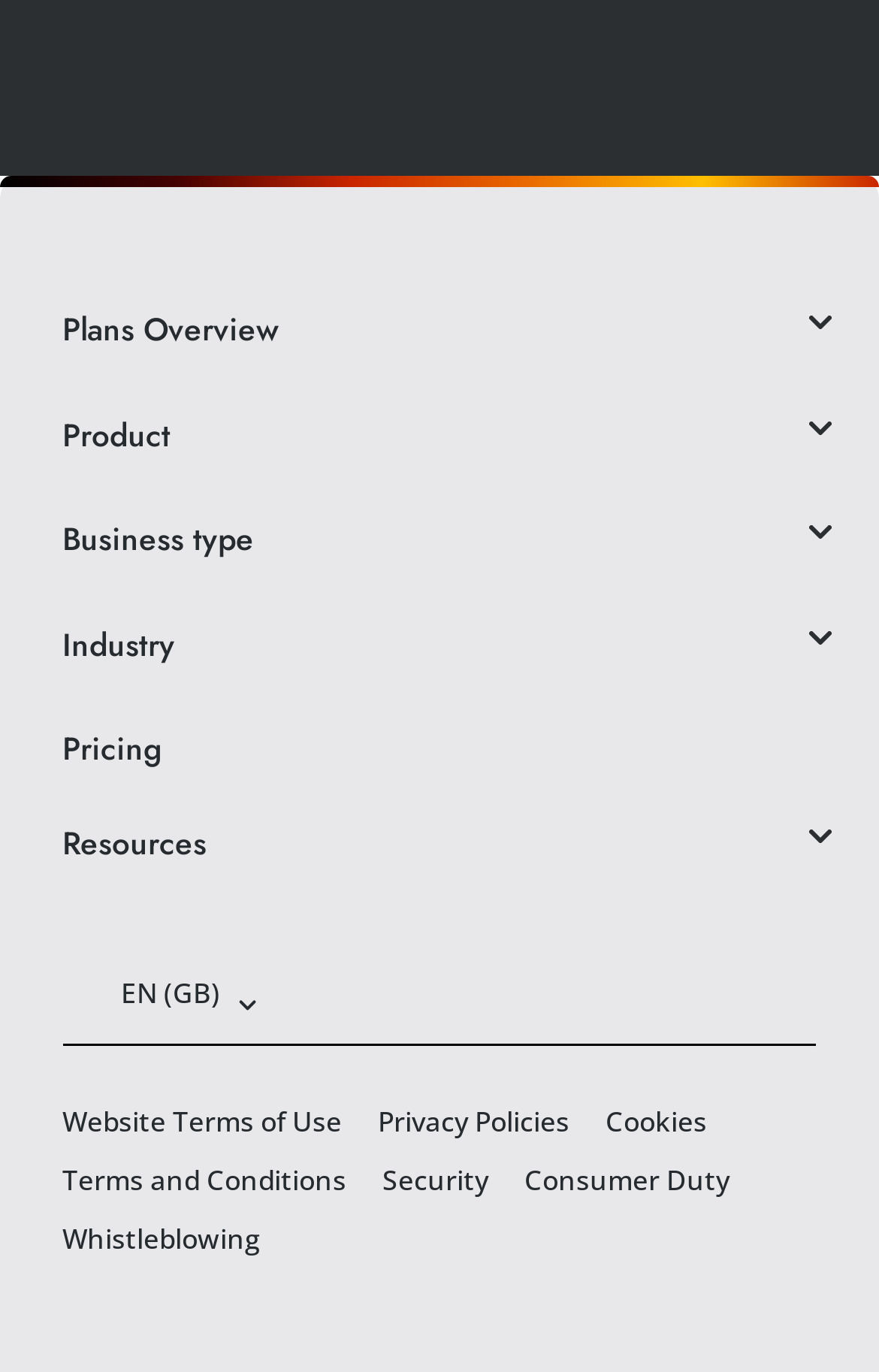Determine the bounding box coordinates for the clickable element to execute this instruction: "Visit Facebook page". Provide the coordinates as four float numbers between 0 and 1, i.e., [left, top, right, bottom].

[0.629, 0.706, 0.675, 0.736]